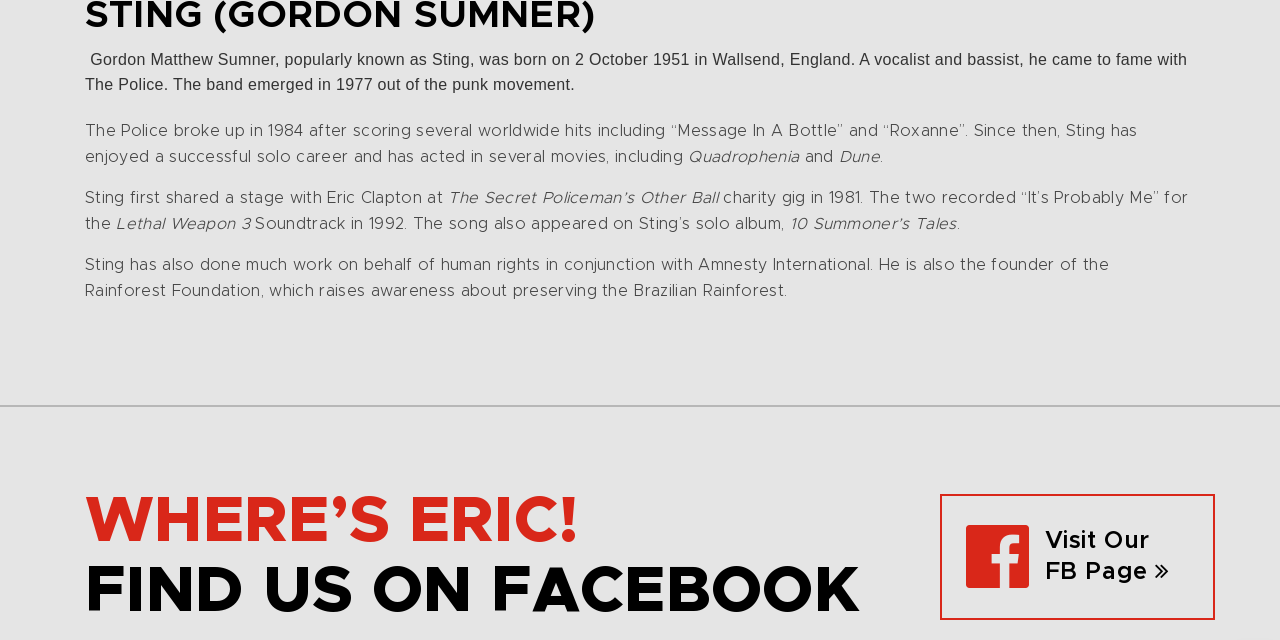Given the description "Visit Our FB Page", provide the bounding box coordinates of the corresponding UI element.

[0.734, 0.772, 0.949, 0.969]